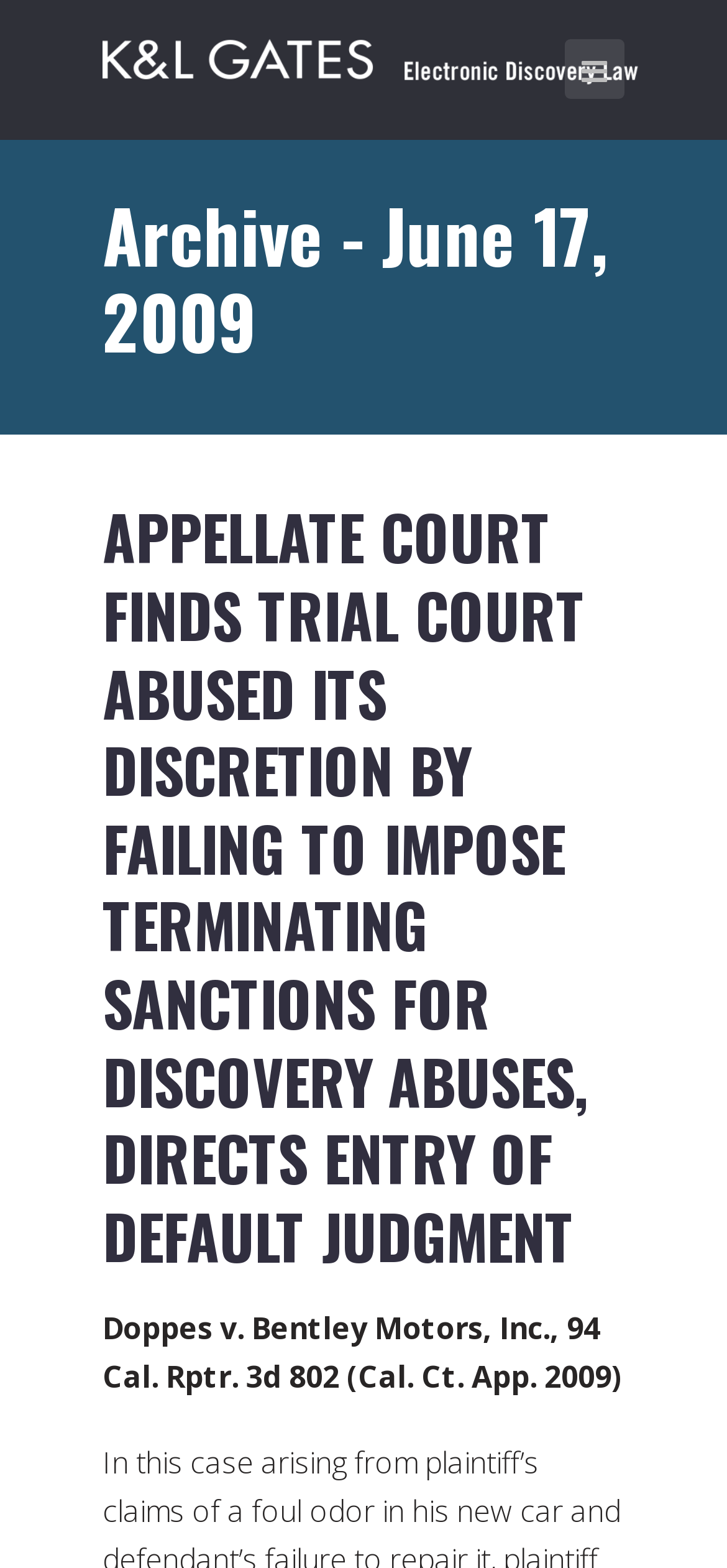What is the purpose of this webpage?
Look at the image and respond to the question as thoroughly as possible.

Based on the structure of the webpage, I can see that it appears to be an archive of legal articles or cases. The presence of headings, links, and court case citations suggests that the purpose of this webpage is to provide legal information or discuss legal topics.